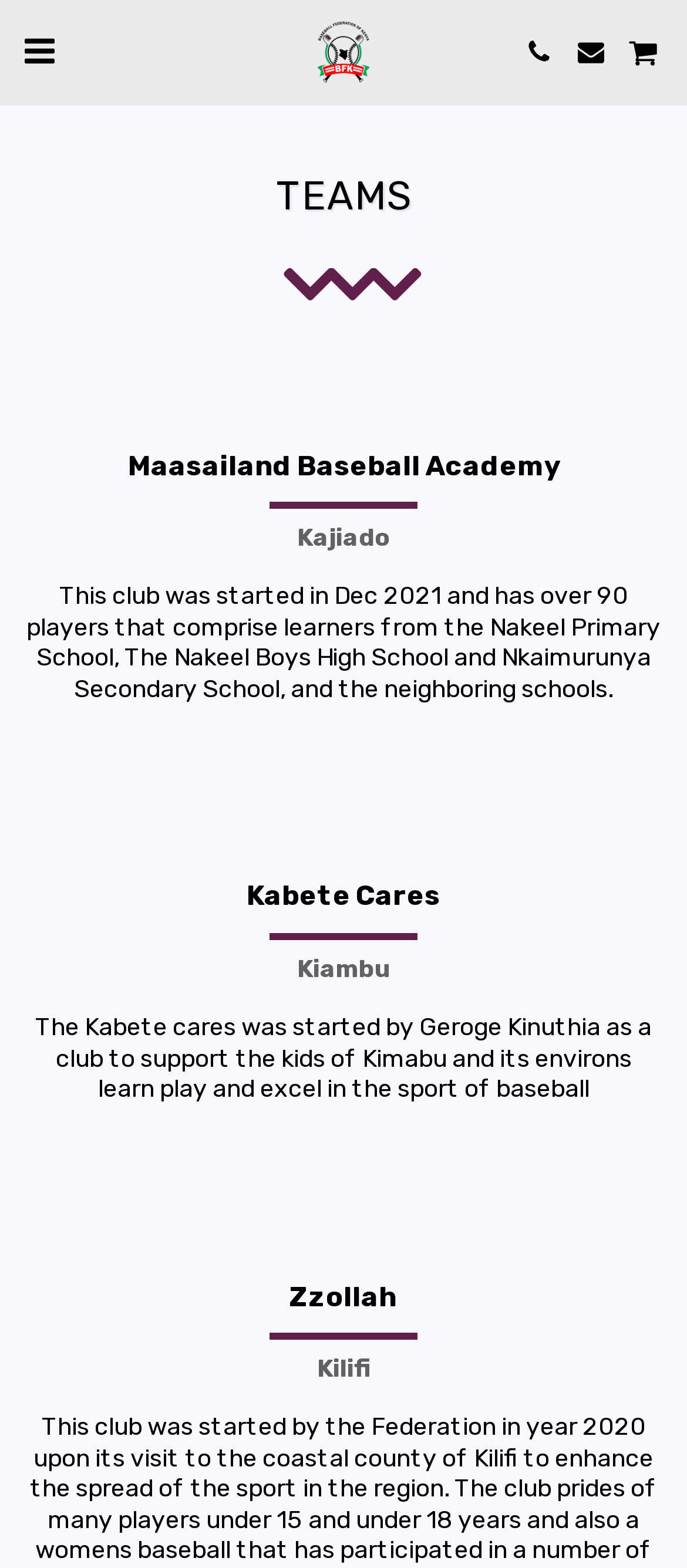Show the bounding box coordinates for the HTML element described as: "alt="shopping-cart"".

[0.896, 0.016, 0.974, 0.05]